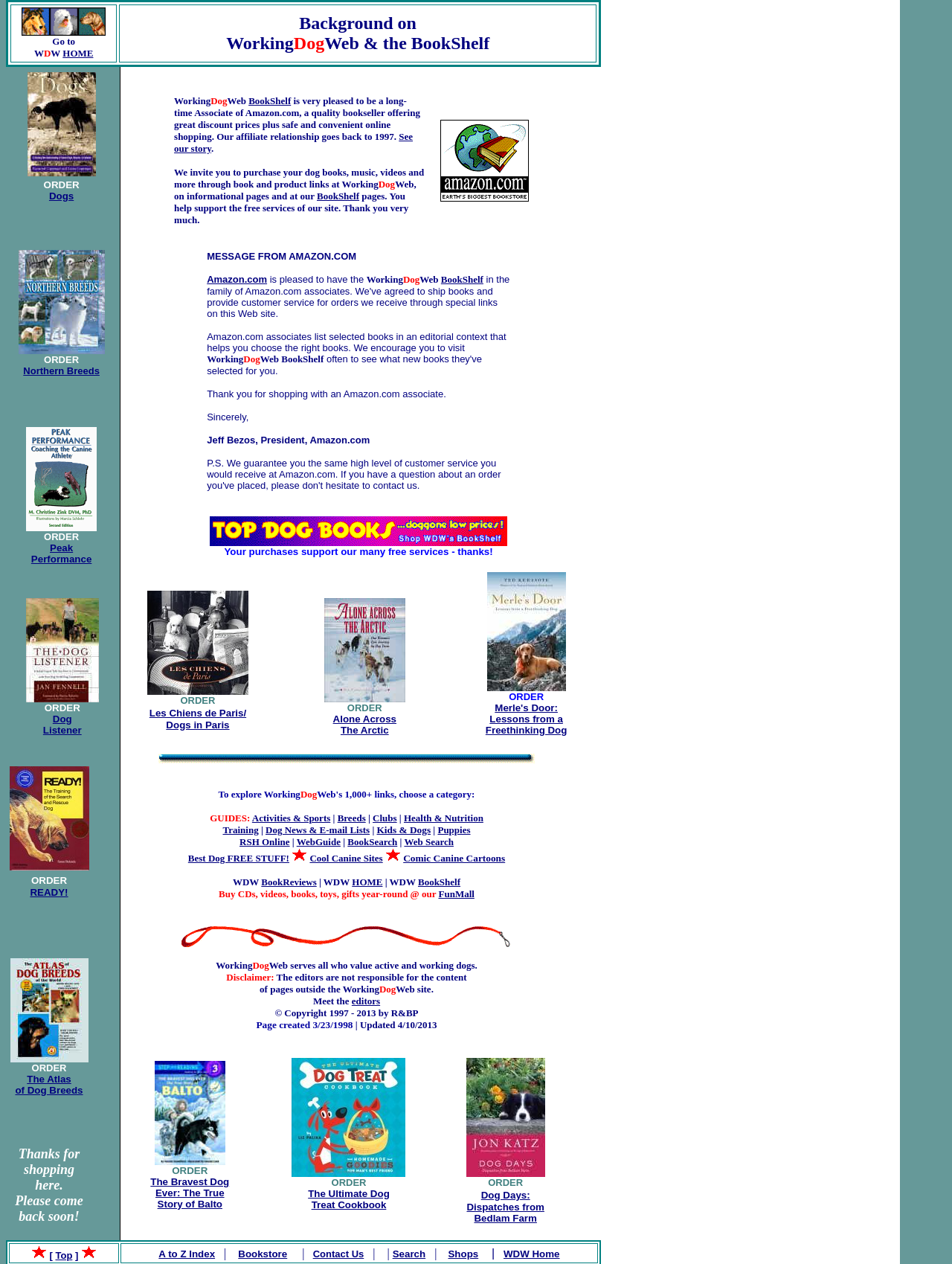Identify the bounding box coordinates for the element you need to click to achieve the following task: "Click the link to order Peak Performance". The coordinates must be four float values ranging from 0 to 1, formatted as [left, top, right, bottom].

[0.033, 0.428, 0.096, 0.447]